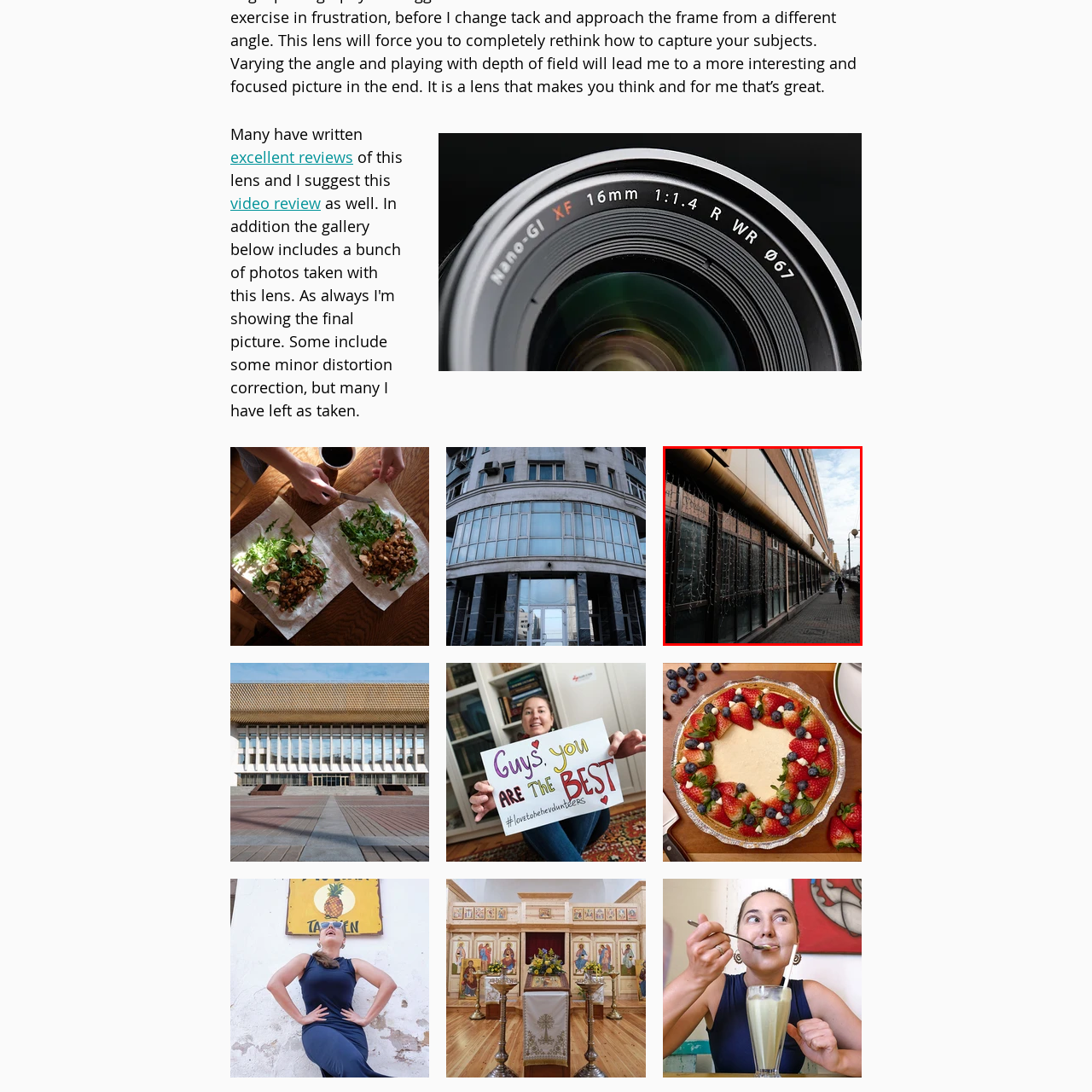How many people are in the scene?
Inspect the image enclosed in the red bounding box and provide a thorough answer based on the information you see.

A solitary figure can be seen walking along the paved sidewalk, indicating that there is only one person in the scene.